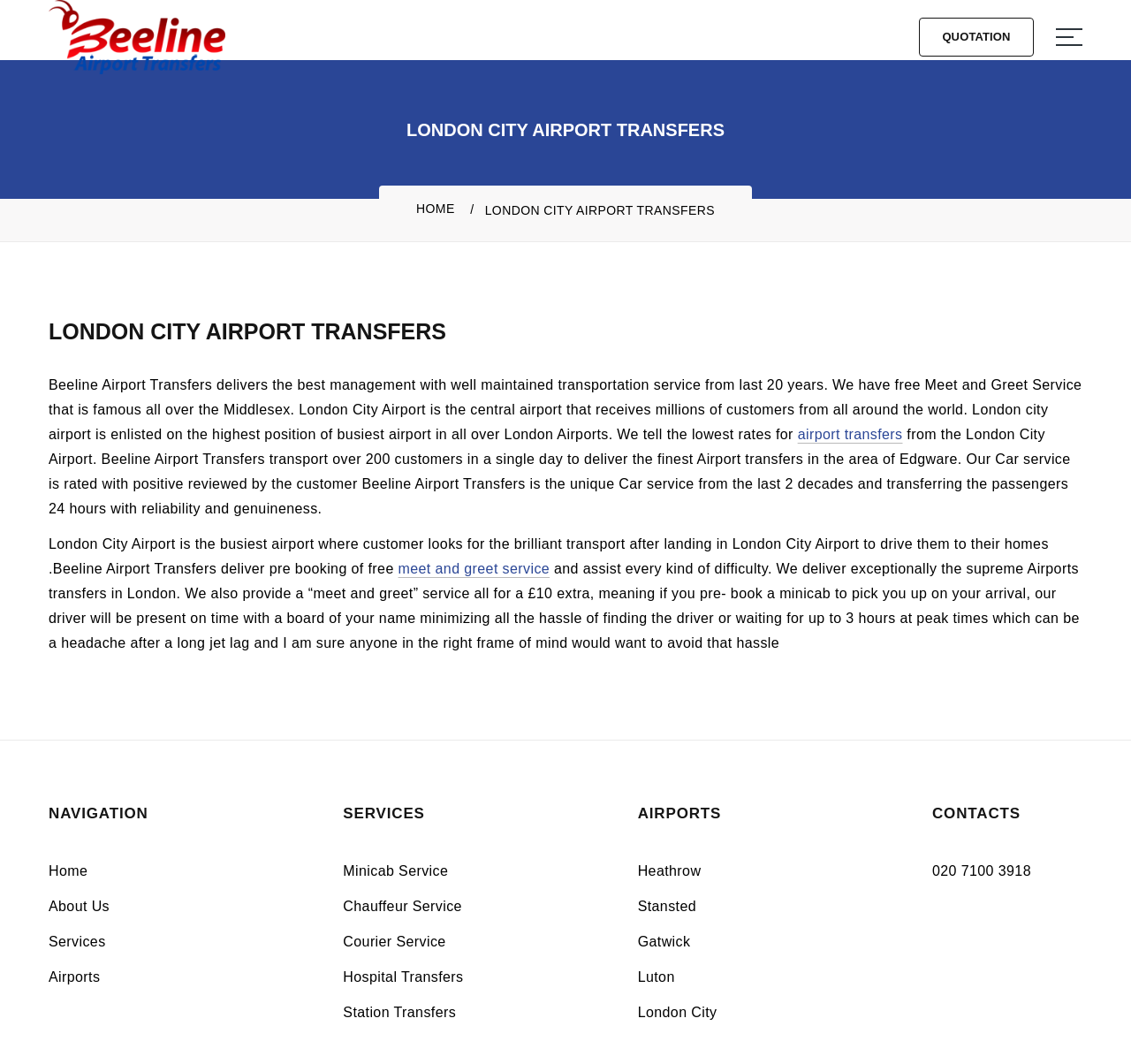Identify the bounding box coordinates for the element that needs to be clicked to fulfill this instruction: "Get a quotation". Provide the coordinates in the format of four float numbers between 0 and 1: [left, top, right, bottom].

[0.812, 0.017, 0.914, 0.053]